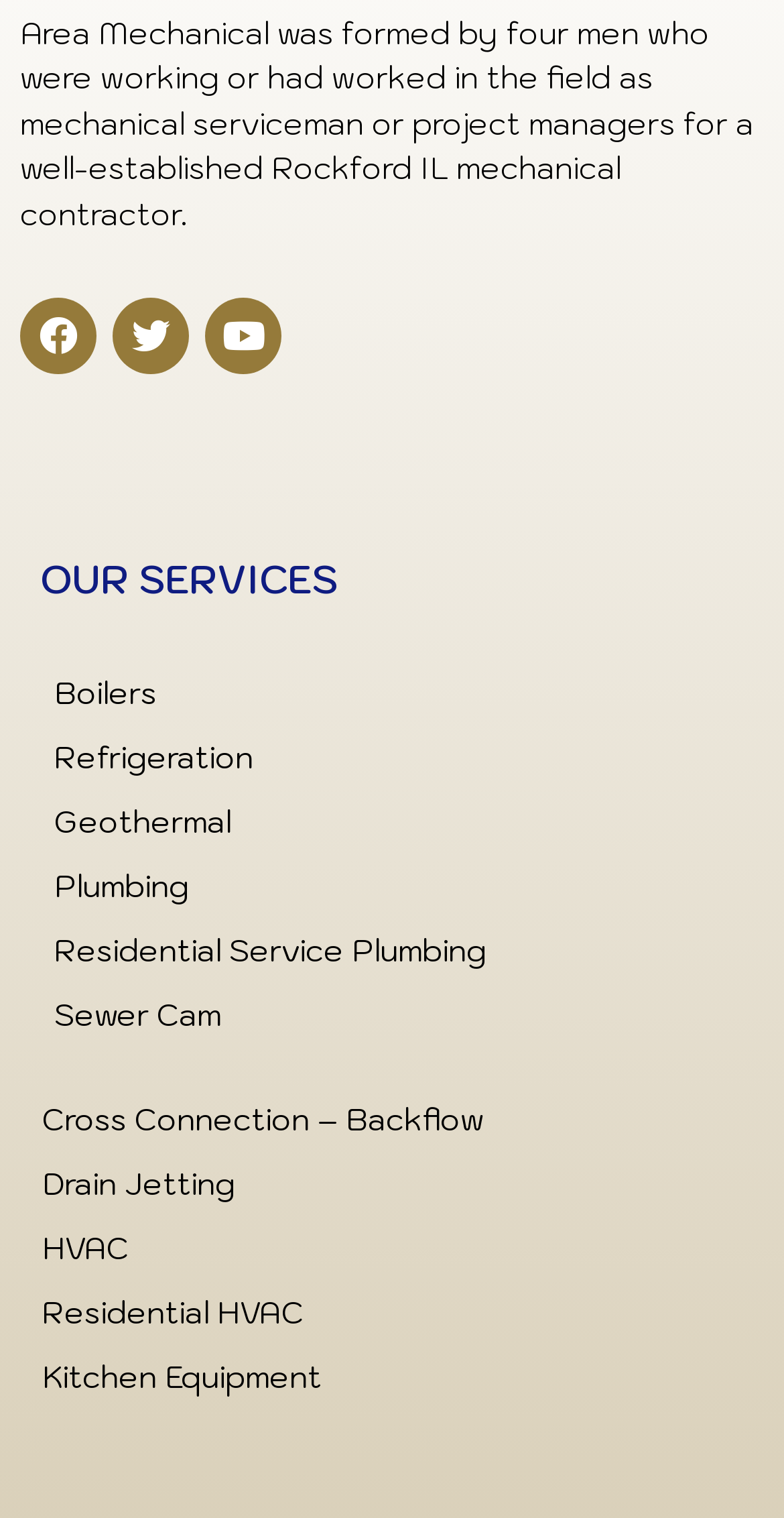Please determine the bounding box coordinates for the UI element described here. Use the format (top-left x, top-left y, bottom-right x, bottom-right y) with values bounded between 0 and 1: Drain Jetting

[0.051, 0.759, 0.949, 0.801]